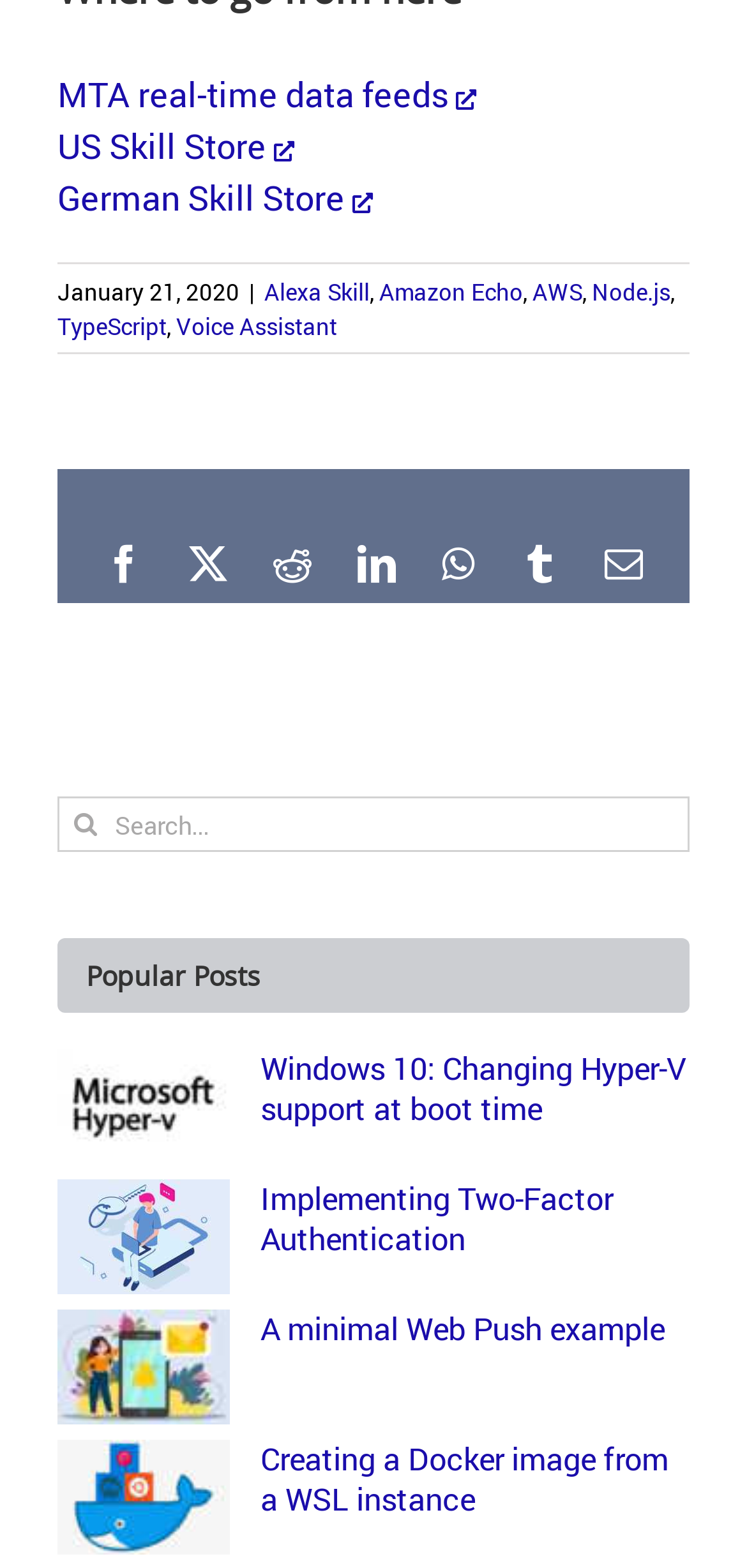Find the bounding box coordinates for the area that should be clicked to accomplish the instruction: "Search for something".

[0.077, 0.507, 0.923, 0.544]